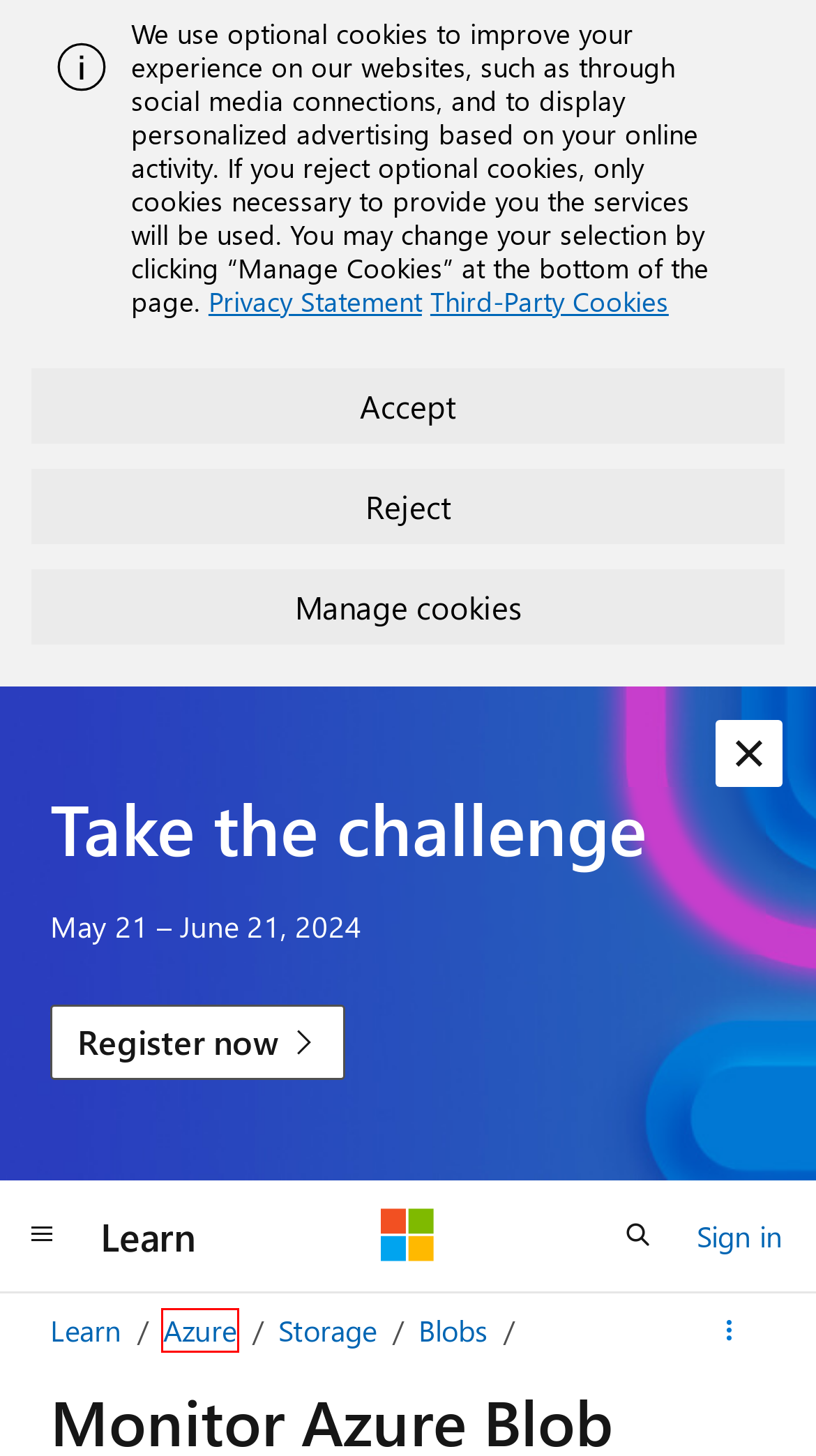Given a webpage screenshot with a red bounding box around a particular element, identify the best description of the new webpage that will appear after clicking on the element inside the red bounding box. Here are the candidates:
A. Microsoft Privacy Statement – Microsoft privacy
B. Your request has been blocked. This could be
                        due to several reasons.
C. Azure Storage Documentation Hub | Microsoft Learn
D. Introduction to Blob (object) Storage - Azure Storage | Microsoft Learn
E. Registration | Microsoft Learn Challenge: Build Edition
F. Azure documentation | Microsoft Learn
G. Microsoft Learn: Build skills that open doors in your career
H. Provide feedback for Microsoft Learn content - Contributor guide | Microsoft Learn

F